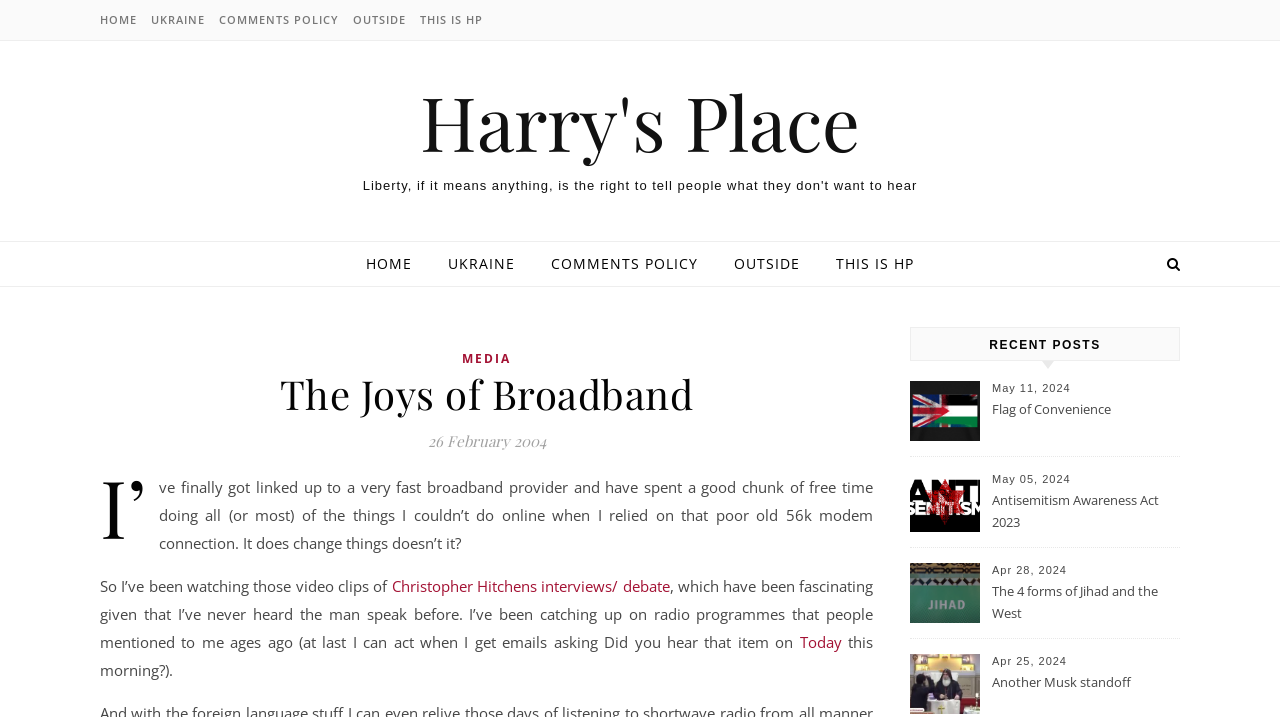Identify the bounding box coordinates of the element to click to follow this instruction: 'read the article about Christopher Hitchens'. Ensure the coordinates are four float values between 0 and 1, provided as [left, top, right, bottom].

[0.306, 0.804, 0.523, 0.832]